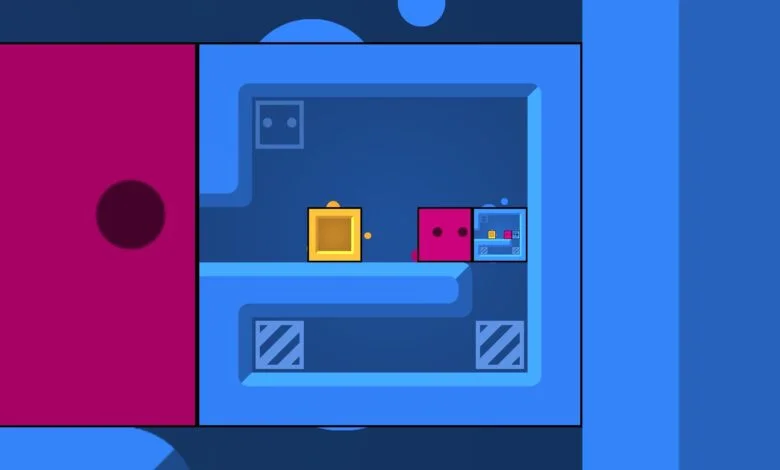With reference to the image, please provide a detailed answer to the following question: What shape is the pink character in the scene?

The pink character is a square shape, which is one of the various geometric shapes and blocks that players must interact with to solve the puzzle.